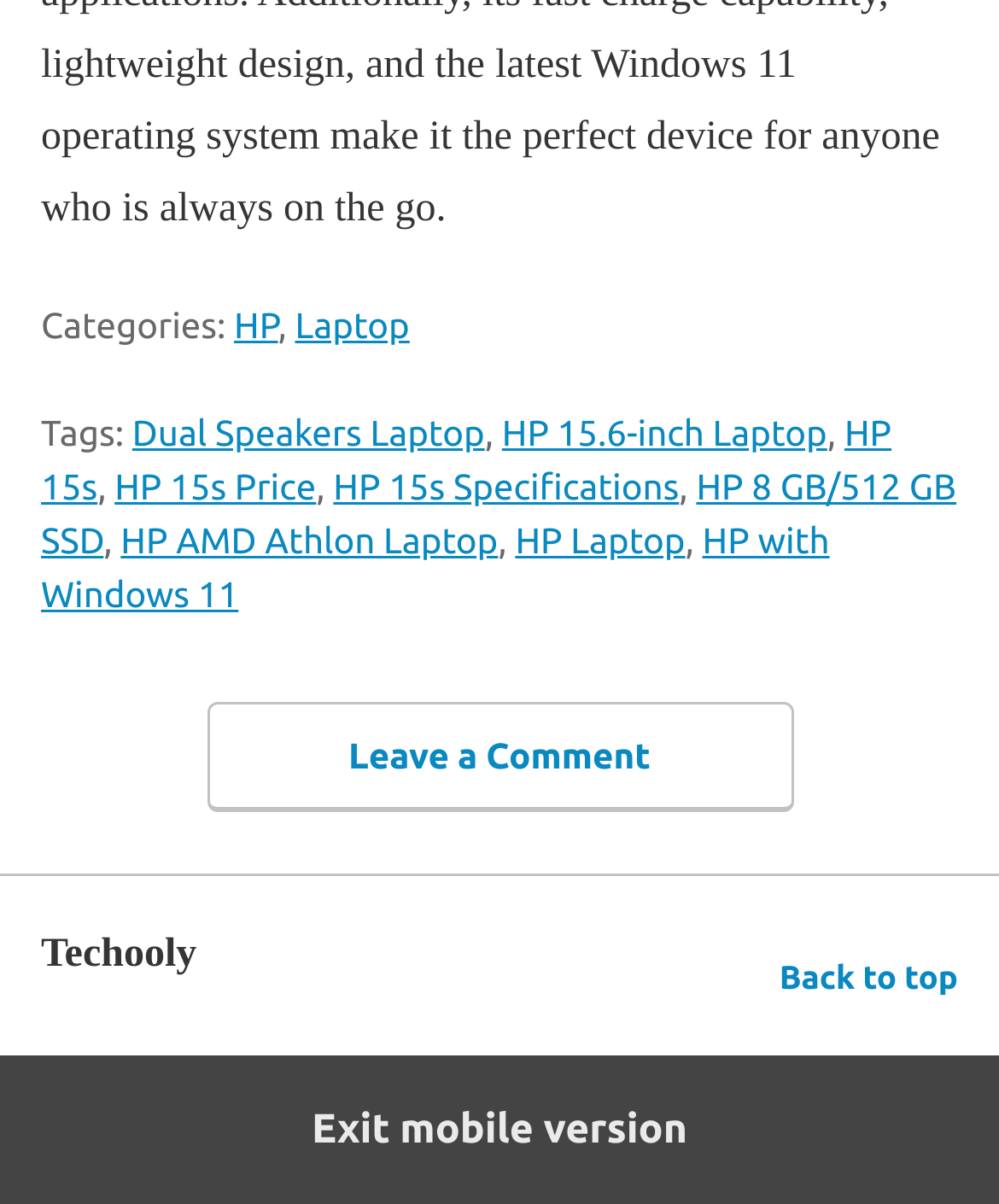Provide the bounding box coordinates of the section that needs to be clicked to accomplish the following instruction: "View 'HP 15.6-inch Laptop' details."

[0.502, 0.342, 0.828, 0.376]